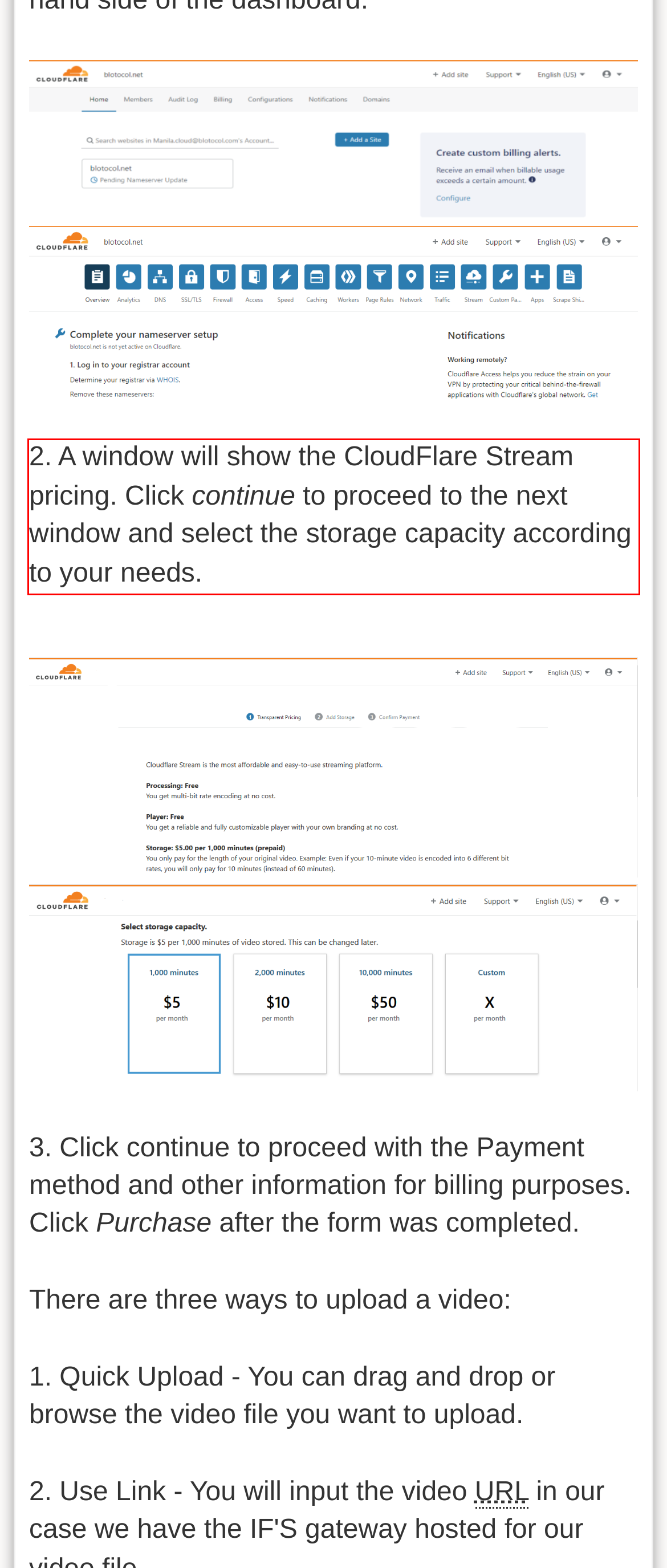Given a webpage screenshot, locate the red bounding box and extract the text content found inside it.

2. A window will show the CloudFlare Stream pricing. Click continue to proceed to the next window and select the storage capacity according to your needs.